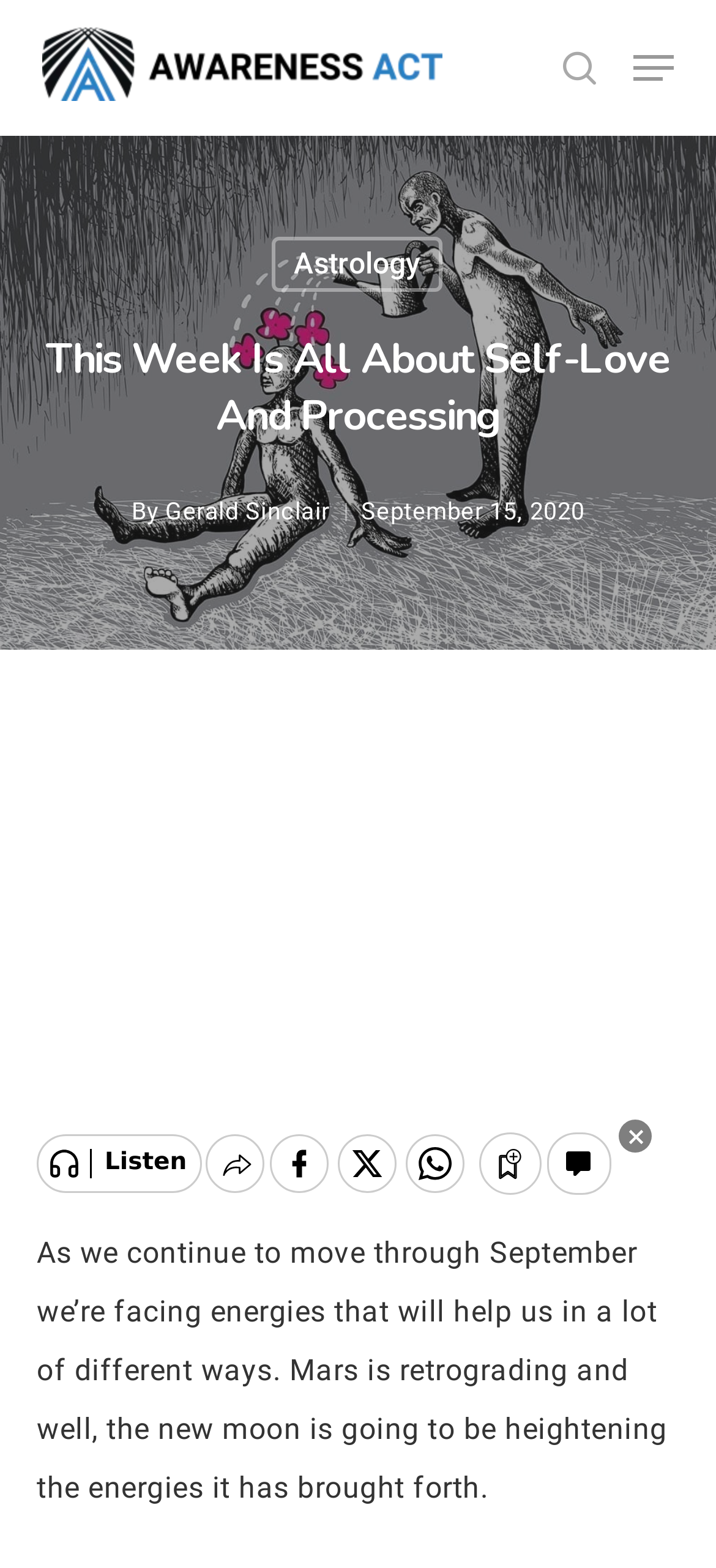What is the text on the top-left corner of the webpage?
Provide a concise answer using a single word or phrase based on the image.

Awareness Act